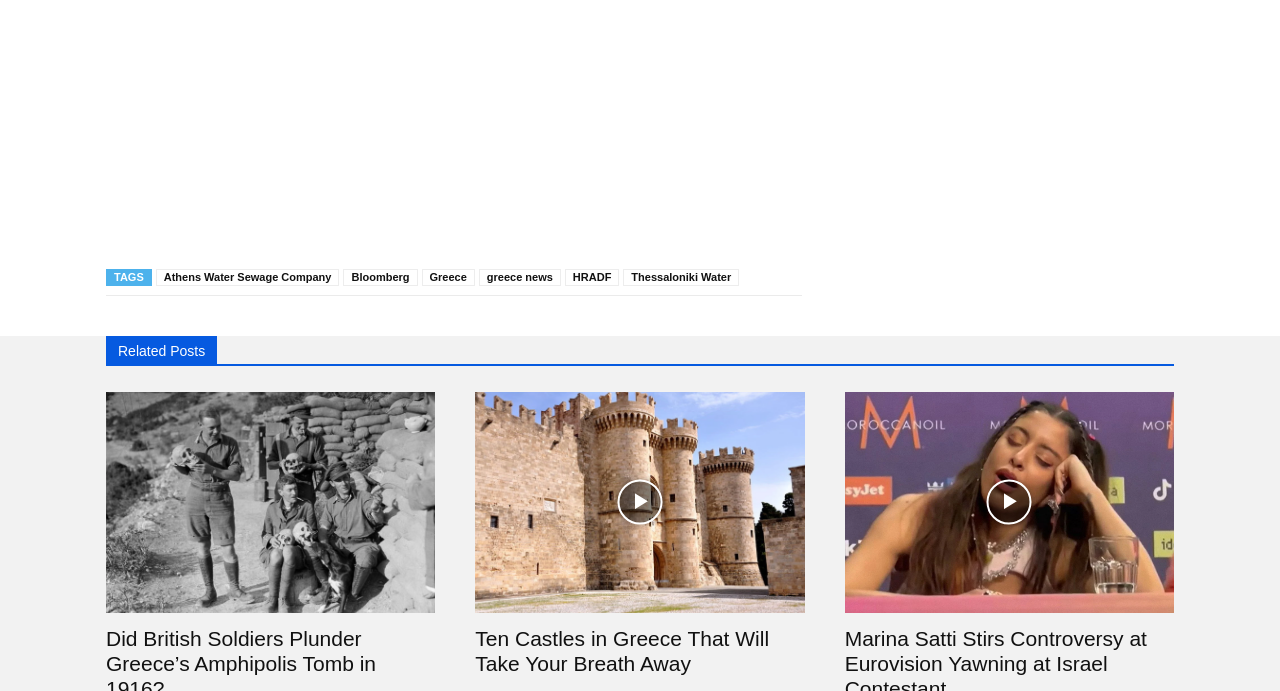Provide the bounding box coordinates for the area that should be clicked to complete the instruction: "Go to the Related Posts section".

[0.083, 0.486, 0.917, 0.53]